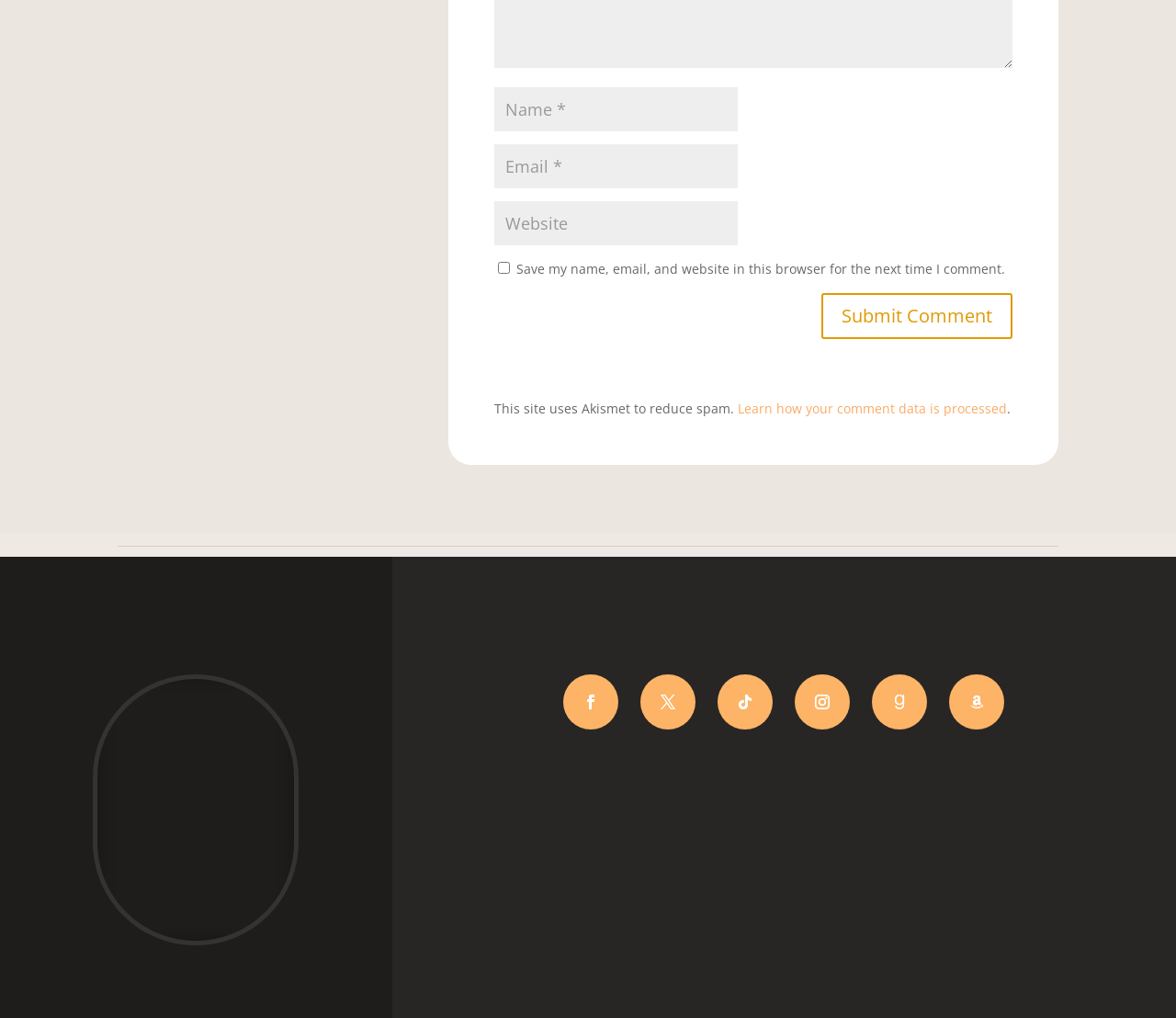What is the purpose of the checkbox?
Provide a detailed answer to the question using information from the image.

The checkbox is labeled 'Save my name, email, and website in this browser for the next time I comment.' This suggests that its purpose is to save the user's comment data for future use.